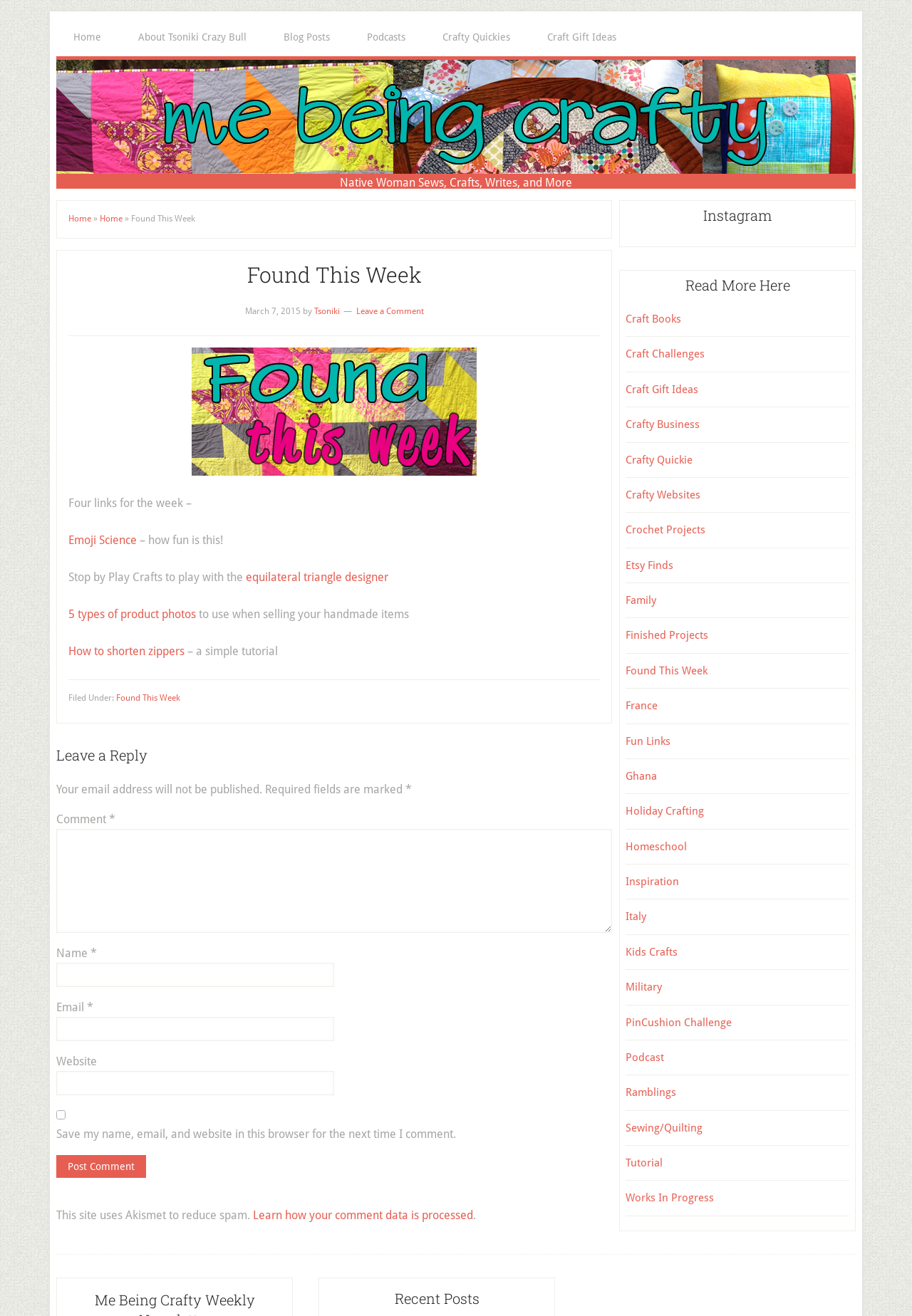Determine the bounding box coordinates for the area that should be clicked to carry out the following instruction: "Check the 'Craft Gift Ideas' link".

[0.581, 0.014, 0.695, 0.043]